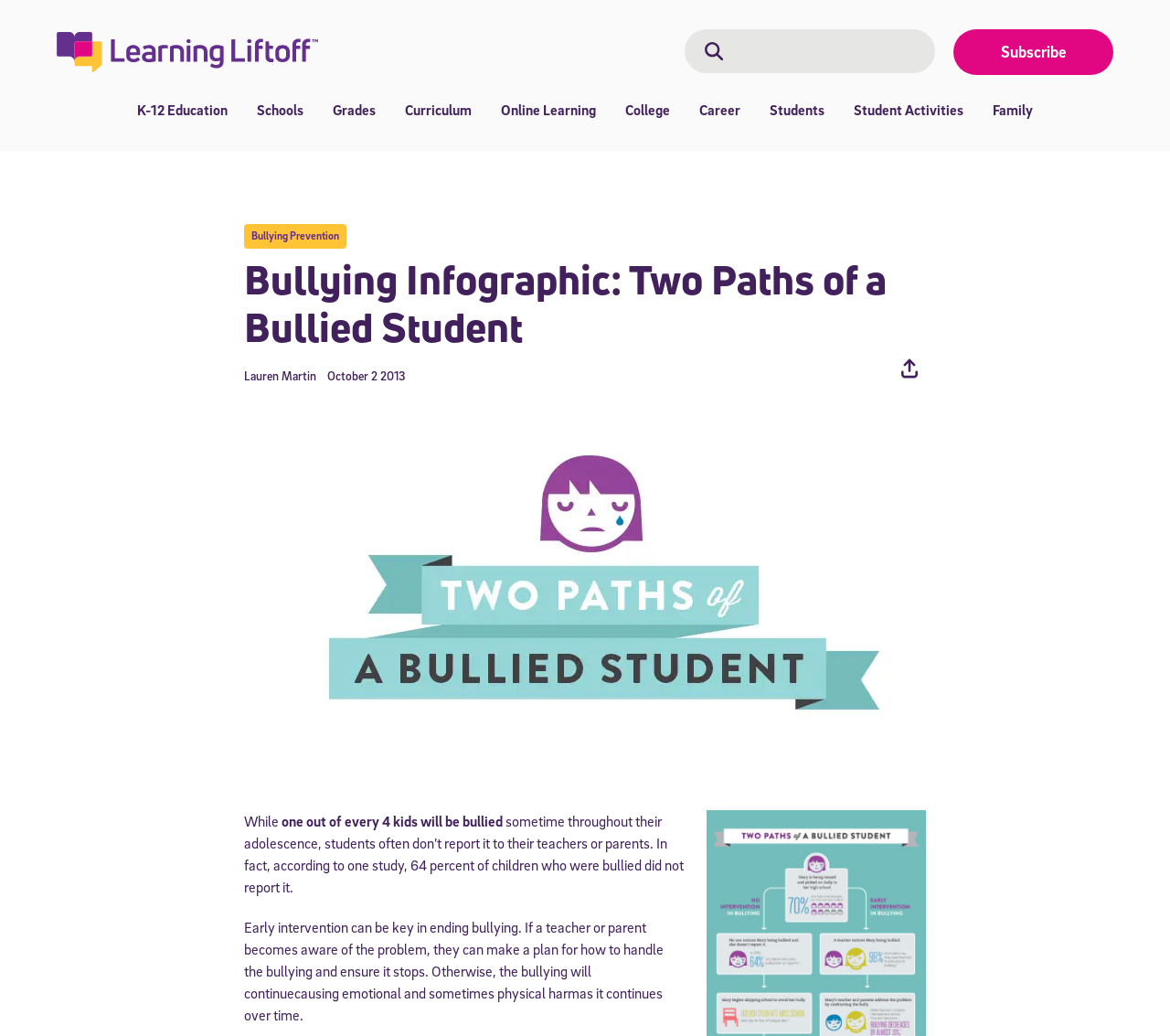What is the name of the website?
Please provide a detailed and thorough answer to the question.

The name of the website can be found in the banner section at the top of the webpage, where it says 'Learning Liftoff'.